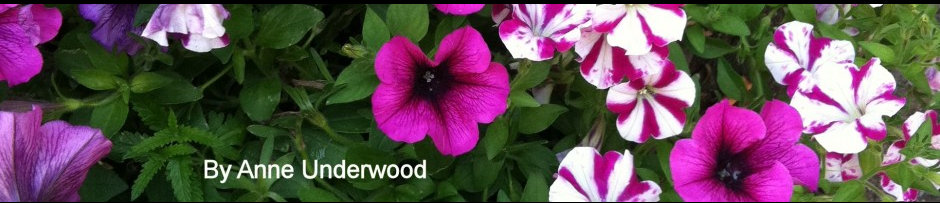Provide a comprehensive description of the image.

A vibrant display of colorful petunias takes center stage in this image captured by Anne Underwood. The striking mix of deep pink and white striped blossoms showcases the beauty and diversity of urban gardening. This visual serves as a perfect accompaniment to Underwood's reflections on the joys of cultivating a garden in the midst of concrete, emphasizing that even small patches of greenery can thrive with care and creativity. The lush foliage surrounding the flowers adds to the lushness, reinforcing the theme of resilience and beauty in urban spaces.